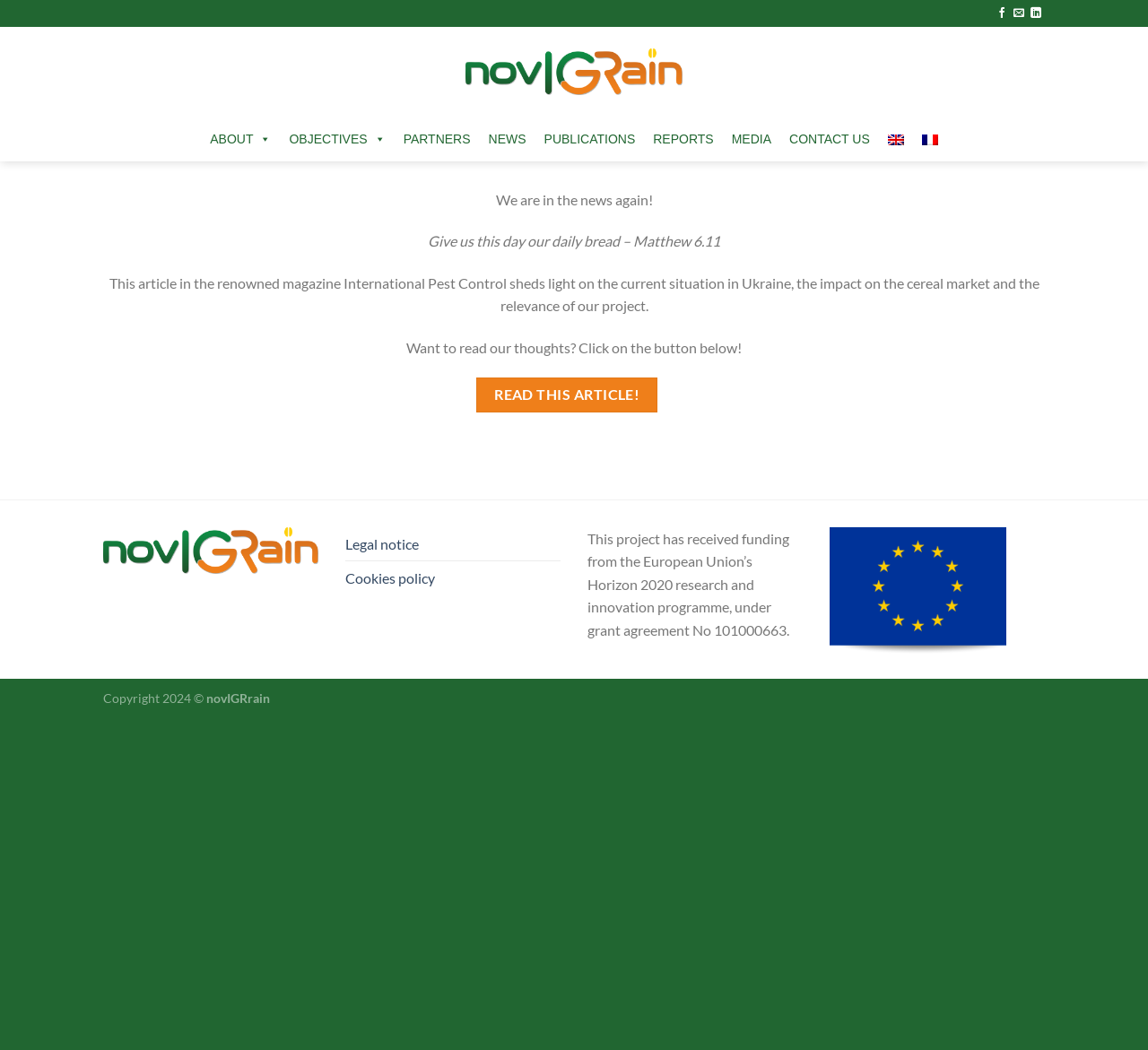Please find the bounding box coordinates of the element that needs to be clicked to perform the following instruction: "Read the article about Ukraine and cereal market". The bounding box coordinates should be four float numbers between 0 and 1, represented as [left, top, right, bottom].

[0.415, 0.36, 0.573, 0.393]